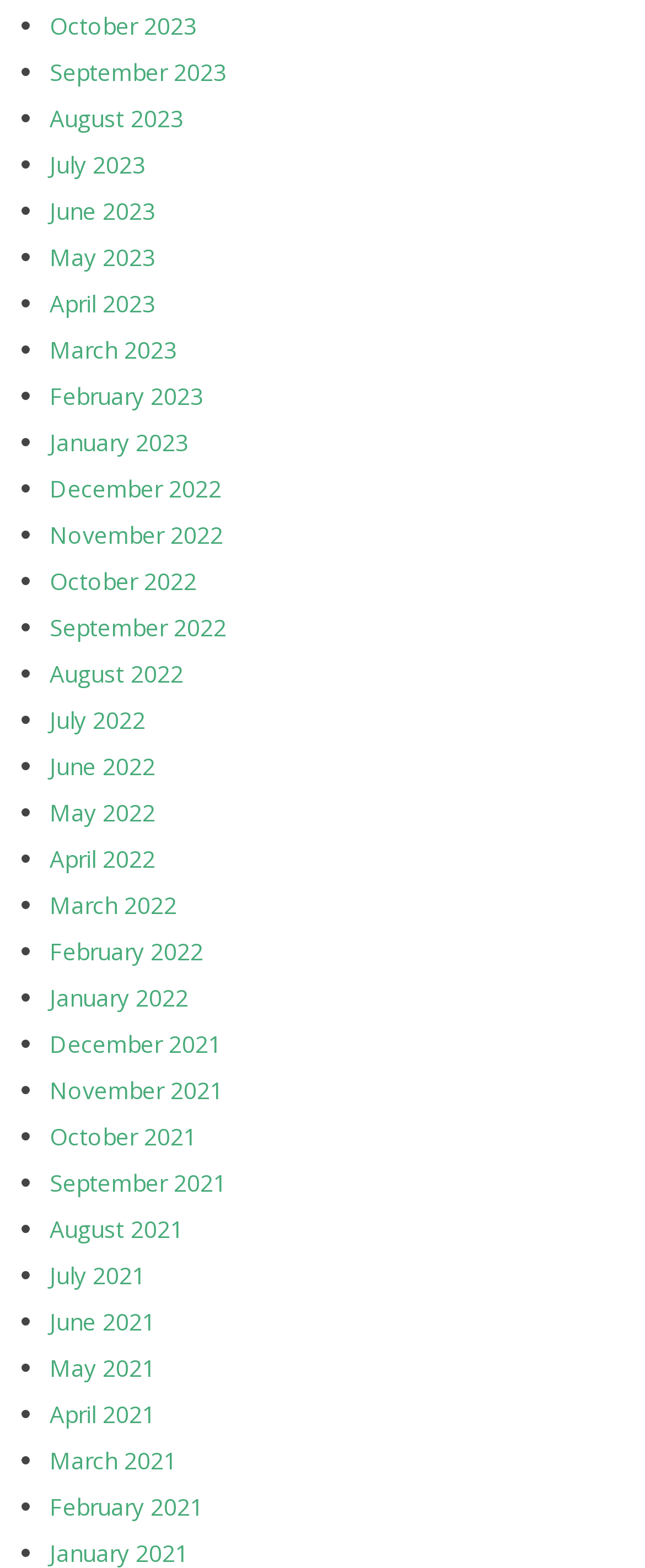Pinpoint the bounding box coordinates of the element you need to click to execute the following instruction: "View January 2022". The bounding box should be represented by four float numbers between 0 and 1, in the format [left, top, right, bottom].

[0.077, 0.626, 0.292, 0.646]